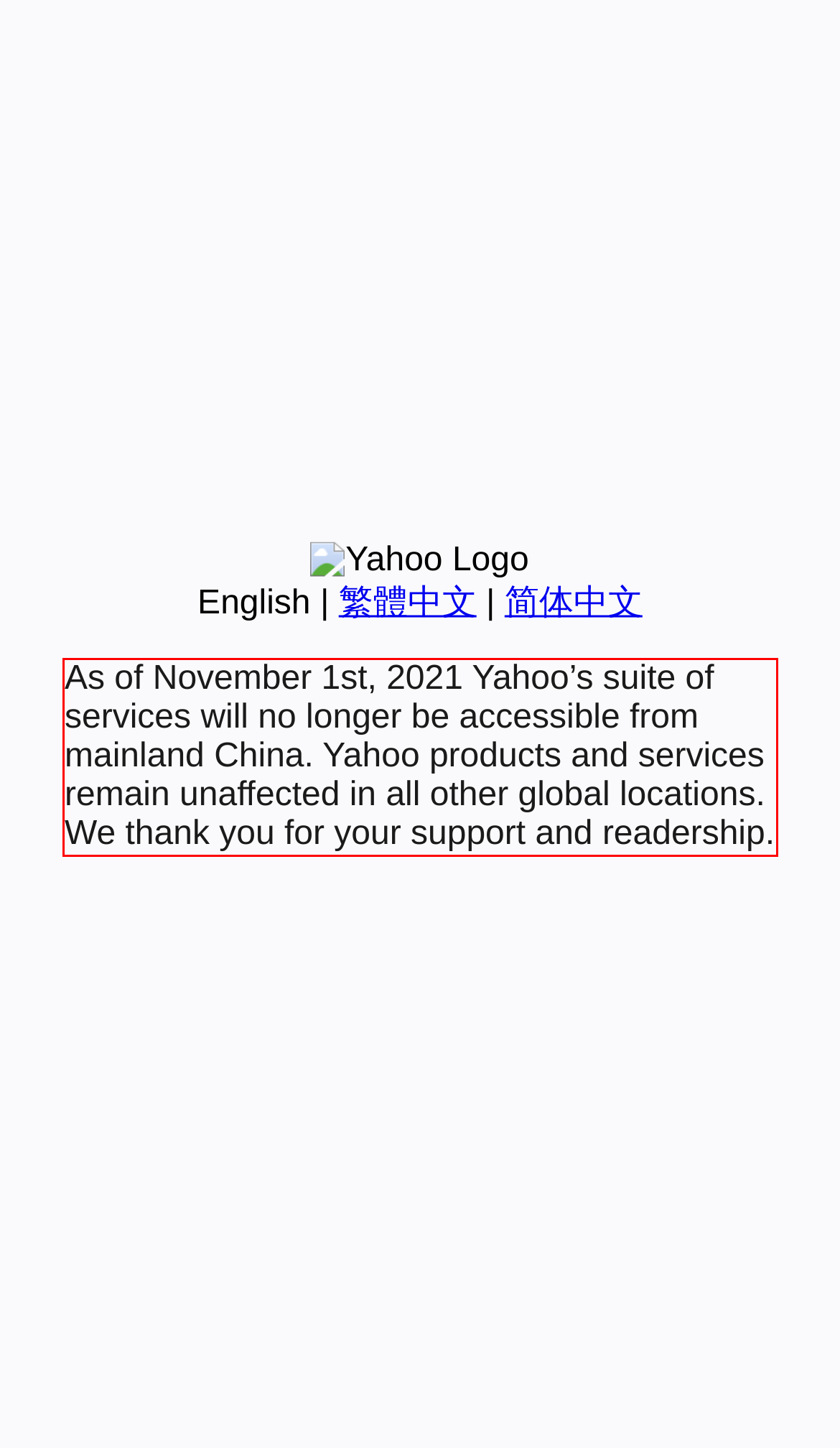You have a screenshot of a webpage with a red bounding box. Use OCR to generate the text contained within this red rectangle.

As of November 1st, 2021 Yahoo’s suite of services will no longer be accessible from mainland China. Yahoo products and services remain unaffected in all other global locations. We thank you for your support and readership.